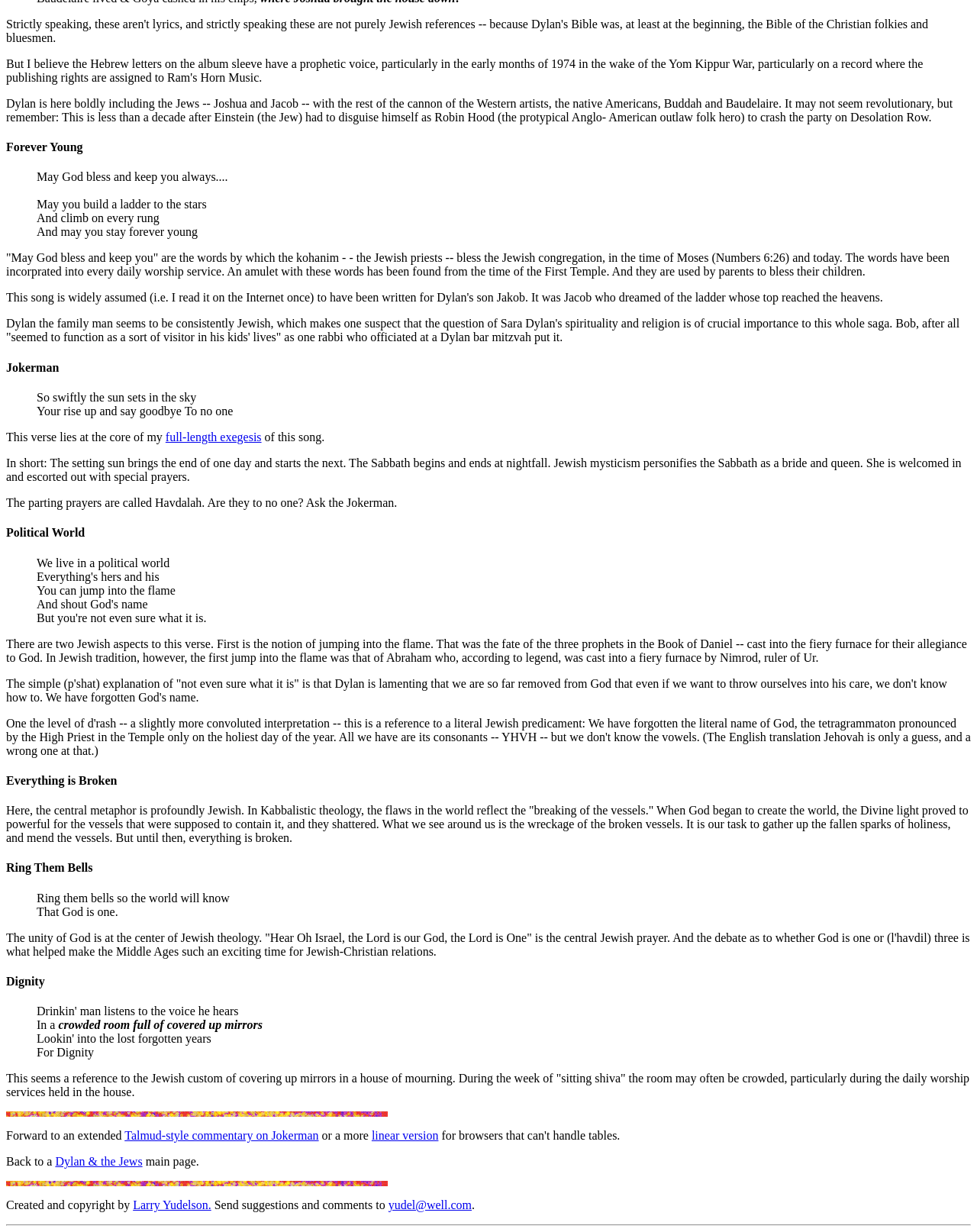Using the given element description, provide the bounding box coordinates (top-left x, top-left y, bottom-right x, bottom-right y) for the corresponding UI element in the screenshot: Dignity

[0.006, 0.791, 0.046, 0.802]